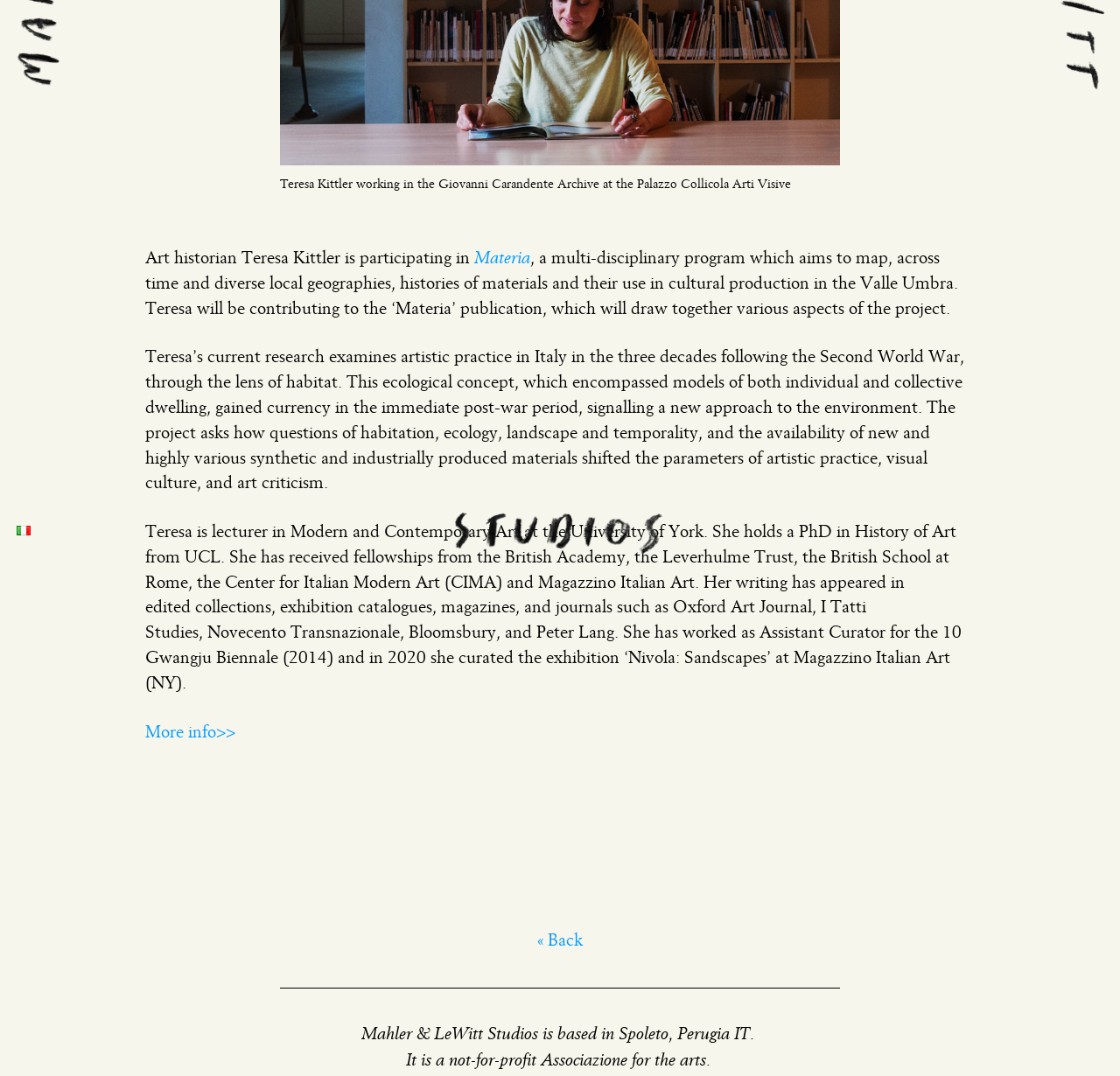Identify the coordinates of the bounding box for the element described below: "More info>>". Return the coordinates as four float numbers between 0 and 1: [left, top, right, bottom].

[0.13, 0.673, 0.21, 0.689]